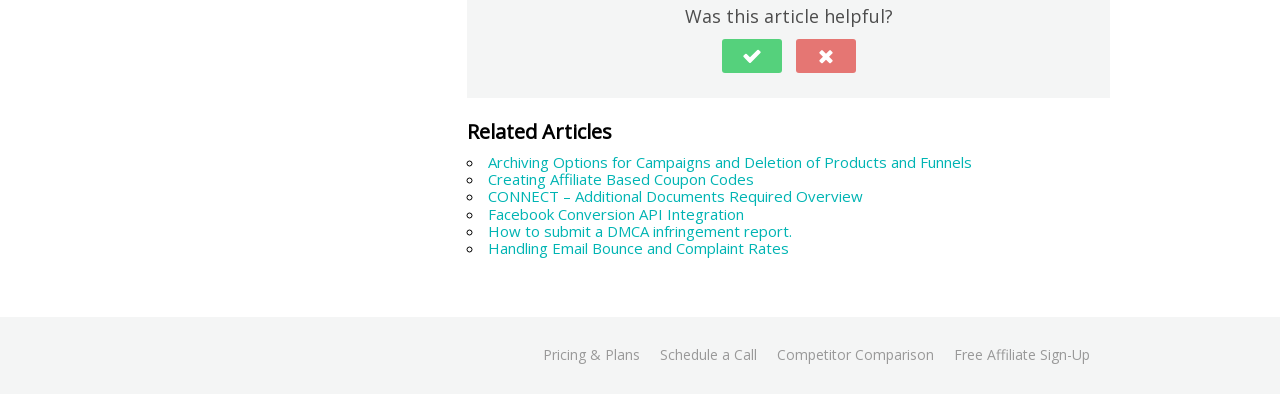Provide the bounding box coordinates of the HTML element described by the text: "Our Team". The coordinates should be in the format [left, top, right, bottom] with values between 0 and 1.

None